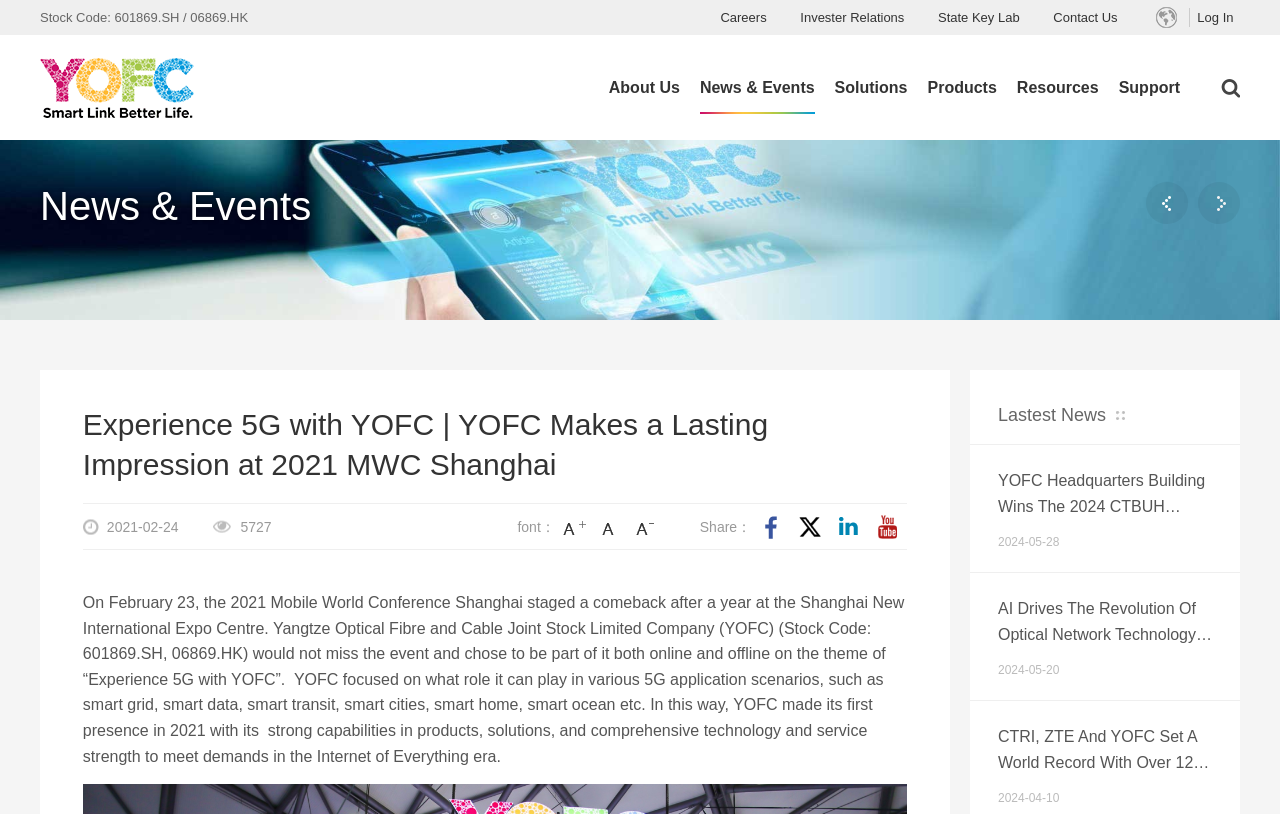Explain in detail what is displayed on the webpage.

The webpage is about YOFC (Yangtze Optical Fibre and Cable Joint Stock Limited Company), a company that provides 5G solutions and products. At the top of the page, there is a navigation menu with links to "Careers", "Investor Relations", "State Key Lab", "Contact Us", and "Log In". Below the navigation menu, there is a section with the company's stock code and a heading with a link.

The main content of the page is divided into two sections. On the left side, there is a section with a heading "News & Events" and a list of news articles with titles, dates, and brief descriptions. The news articles are arranged in a vertical list, with the most recent article at the top.

On the right side, there is a section with a heading "Experience 5G with YOFC" and a brief introduction to the company's 5G solutions. Below the introduction, there are social media links to Facebook, Twitter, LinkedIn, and YouTube. There is also a section with a date and a share button.

At the bottom of the page, there is a section with a heading "Lastest News" and a list of news articles with titles, dates, and brief descriptions. The news articles are arranged in a vertical list, with the most recent article at the top.

Throughout the page, there are several headings and links to different sections and articles, making it easy to navigate and find specific information about YOFC and its 5G solutions.